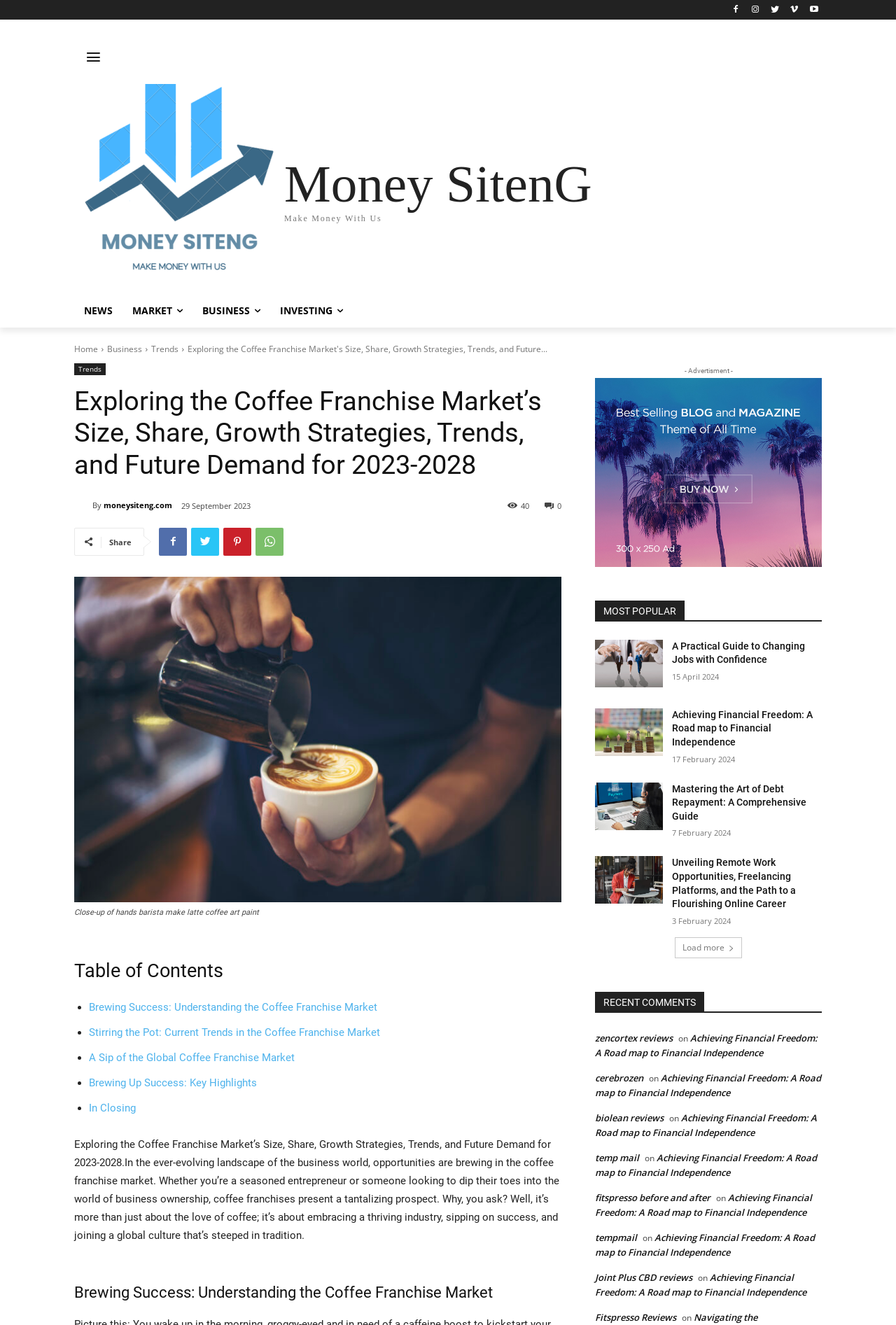Consider the image and give a detailed and elaborate answer to the question: 
What is the date of the article 'A Practical Guide to Changing Jobs with Confidence'?

According to the 'MOST POPULAR' section, the article 'A Practical Guide to Changing Jobs with Confidence' was published on 15 April 2024, as indicated by the time element next to the article link.